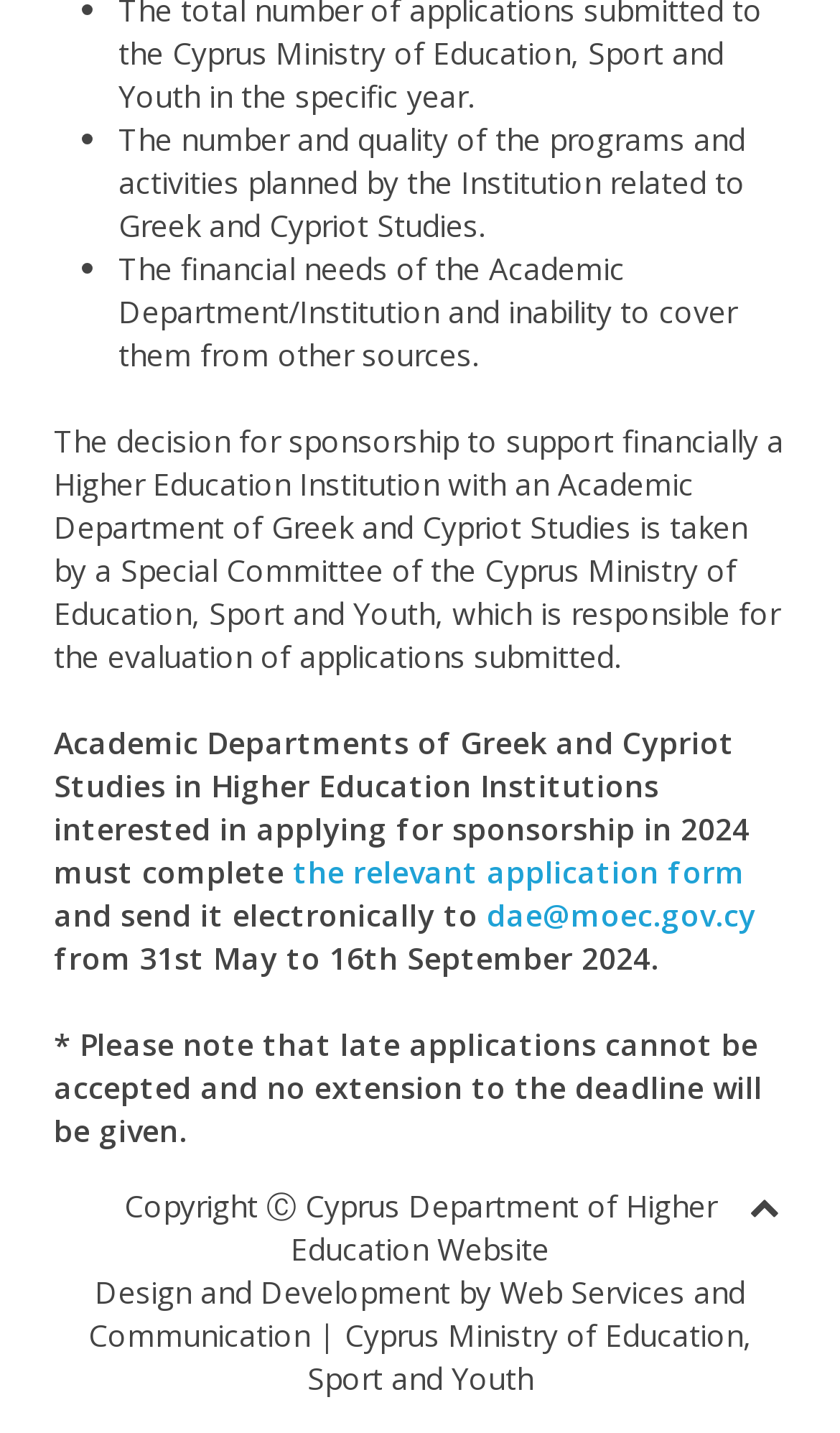Please respond in a single word or phrase: 
Who is responsible for designing and developing the website?

Web Services and Communication